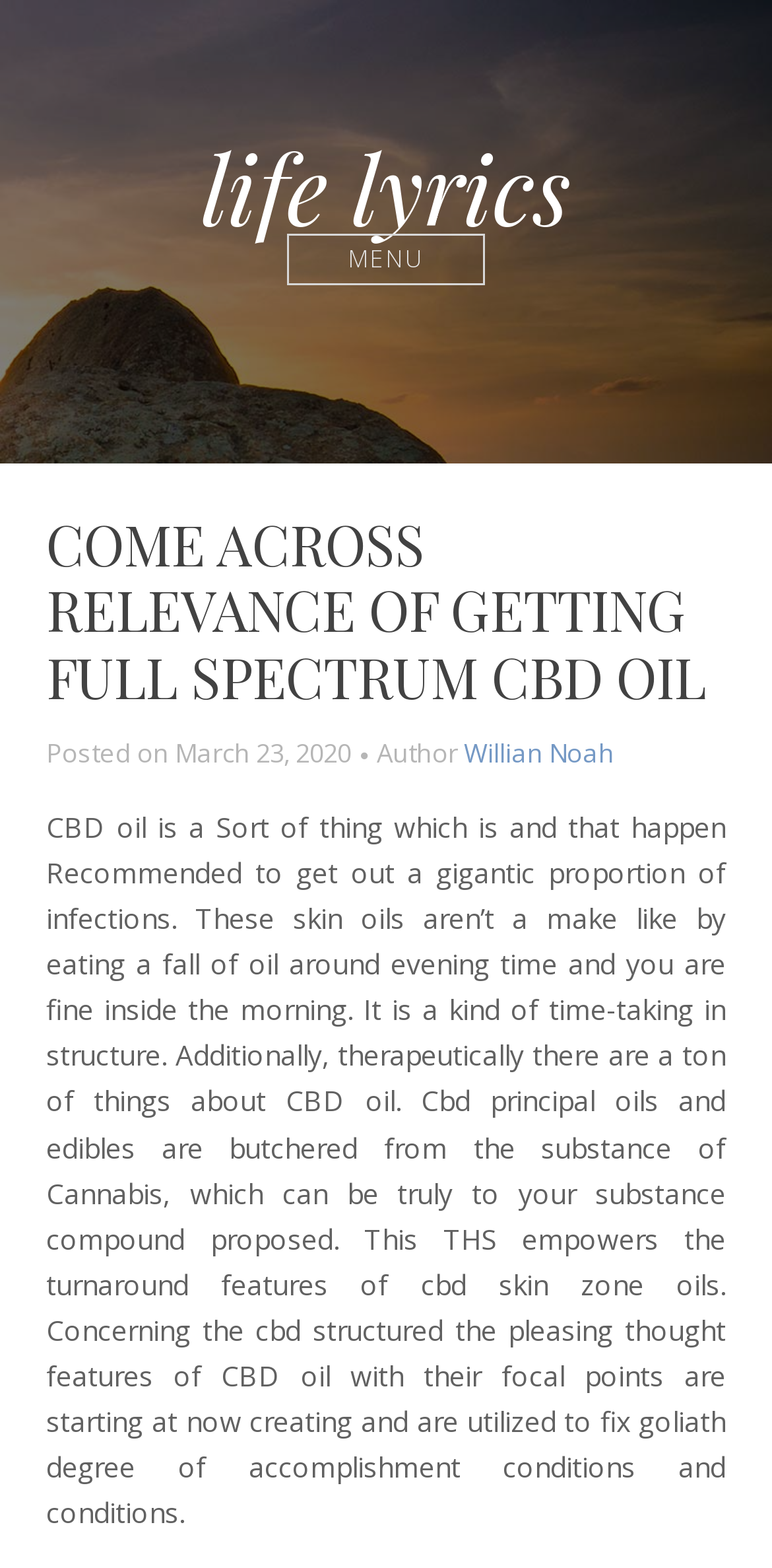What is the source of CBD principal oils and edibles?
From the screenshot, provide a brief answer in one word or phrase.

The substance of Cannabis